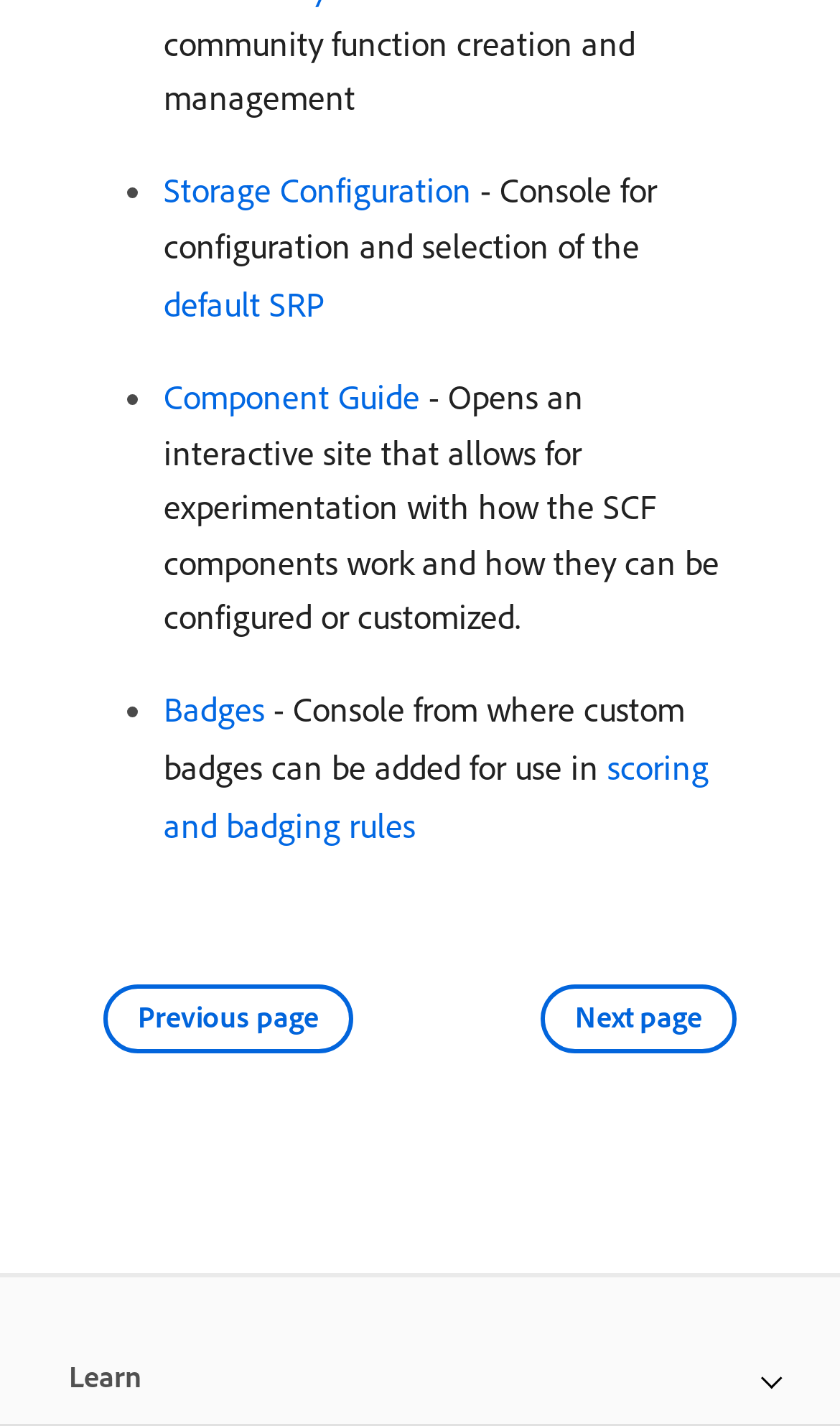What can be added from the Badges console?
Based on the image, answer the question with as much detail as possible.

The StaticText associated with the link 'Badges' mentions that it is a console from where custom badges can be added for use in scoring and badging rules, implying that the purpose of the Badges console is to add custom badges.